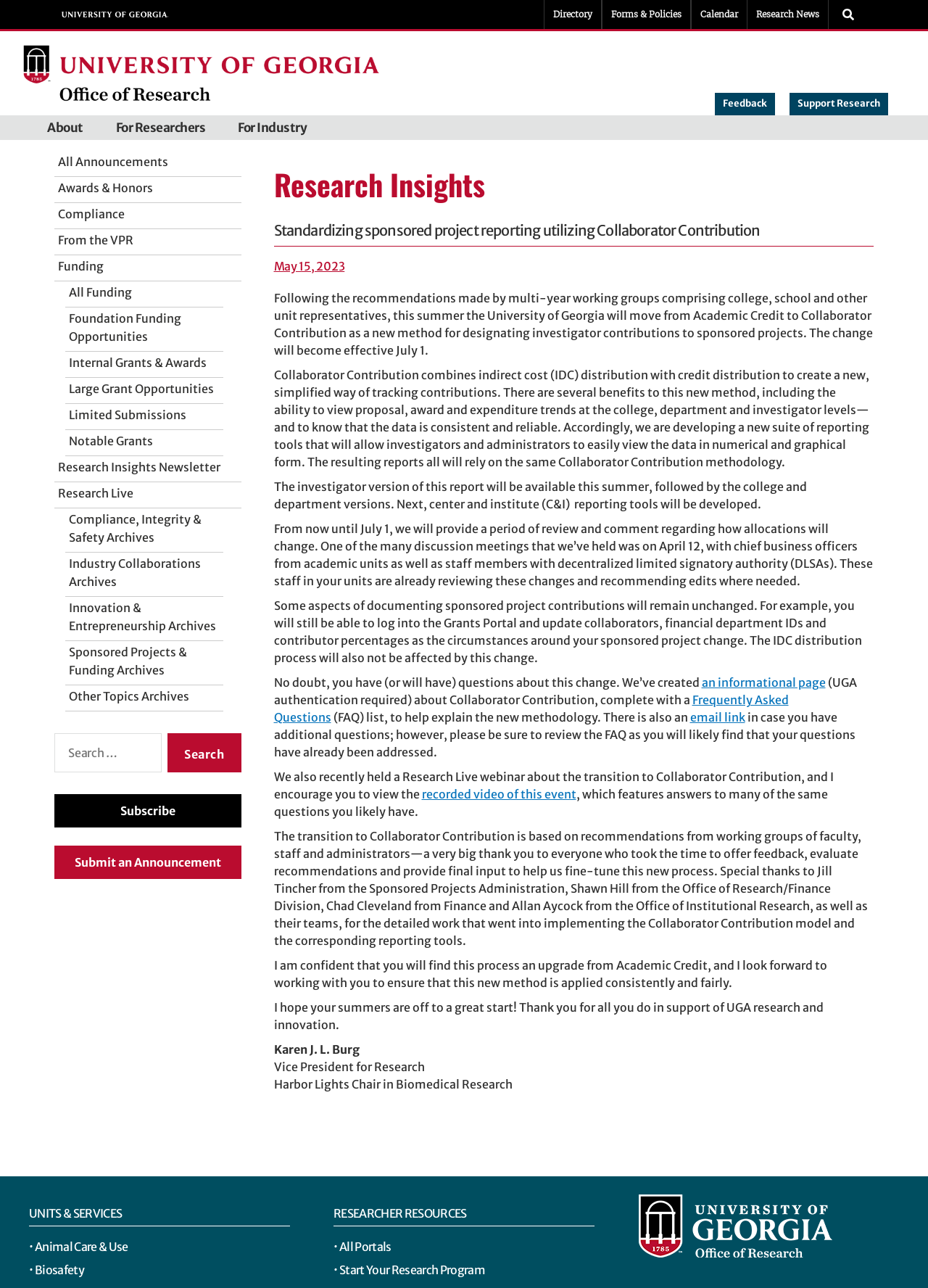Identify and provide the bounding box coordinates of the UI element described: "Innovation & Entrepreneurship Archives". The coordinates should be formatted as [left, top, right, bottom], with each number being a float between 0 and 1.

[0.07, 0.464, 0.241, 0.498]